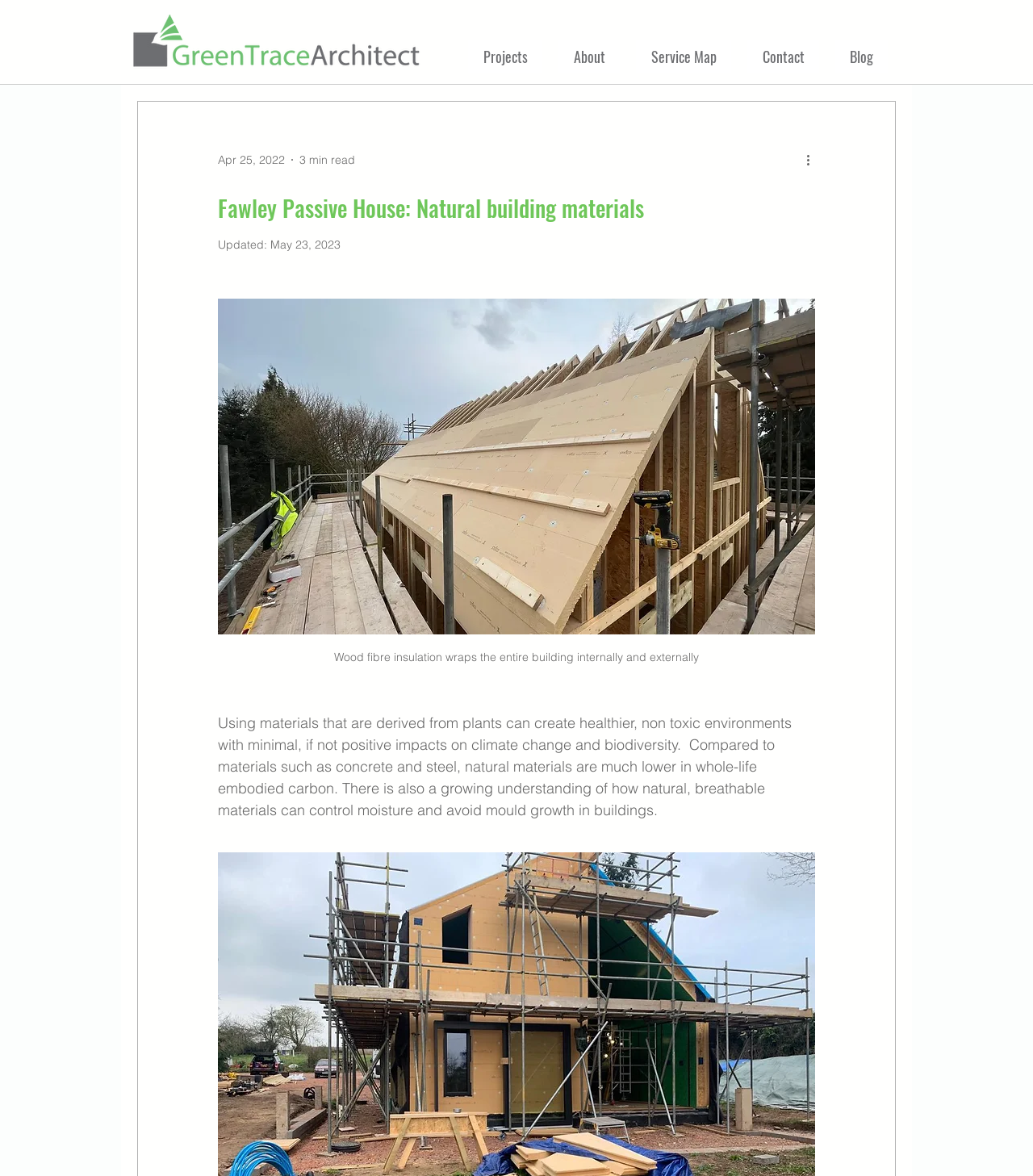Please respond in a single word or phrase: 
What is the benefit of using natural materials?

Healthier environments